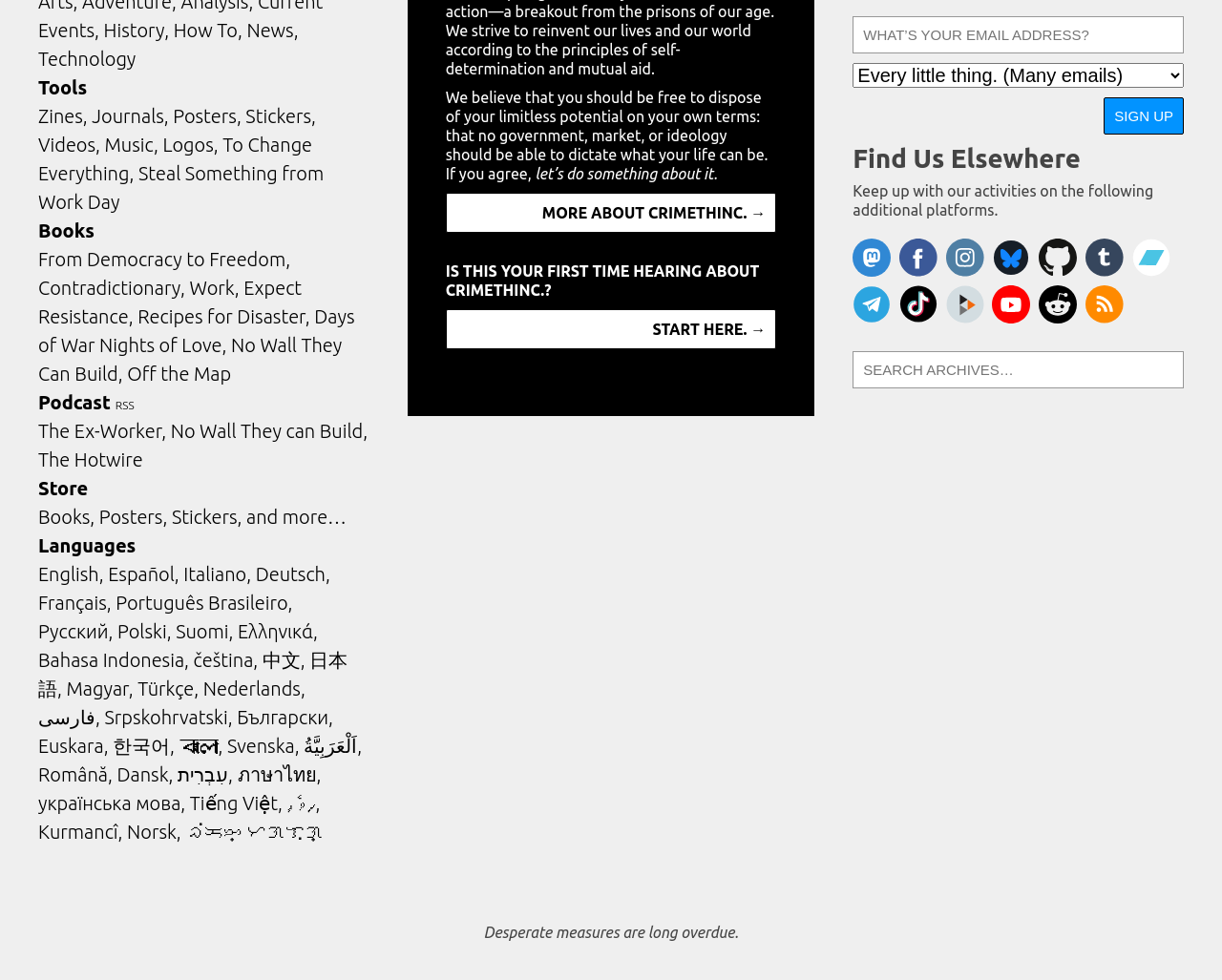Please identify the bounding box coordinates for the region that you need to click to follow this instruction: "Explore the recipe index".

None